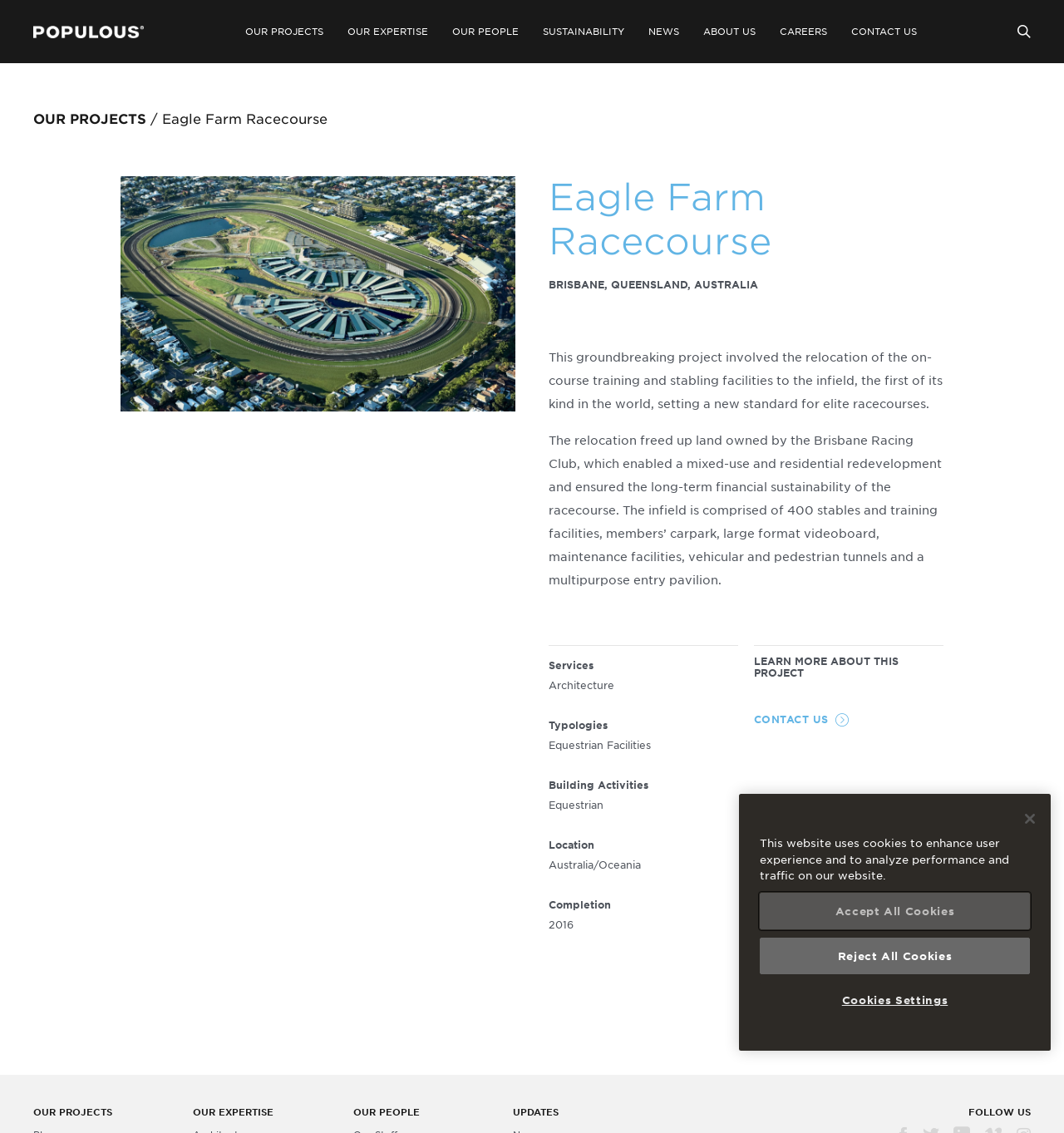What is the name of the racecourse?
Give a one-word or short-phrase answer derived from the screenshot.

Eagle Farm Racecourse